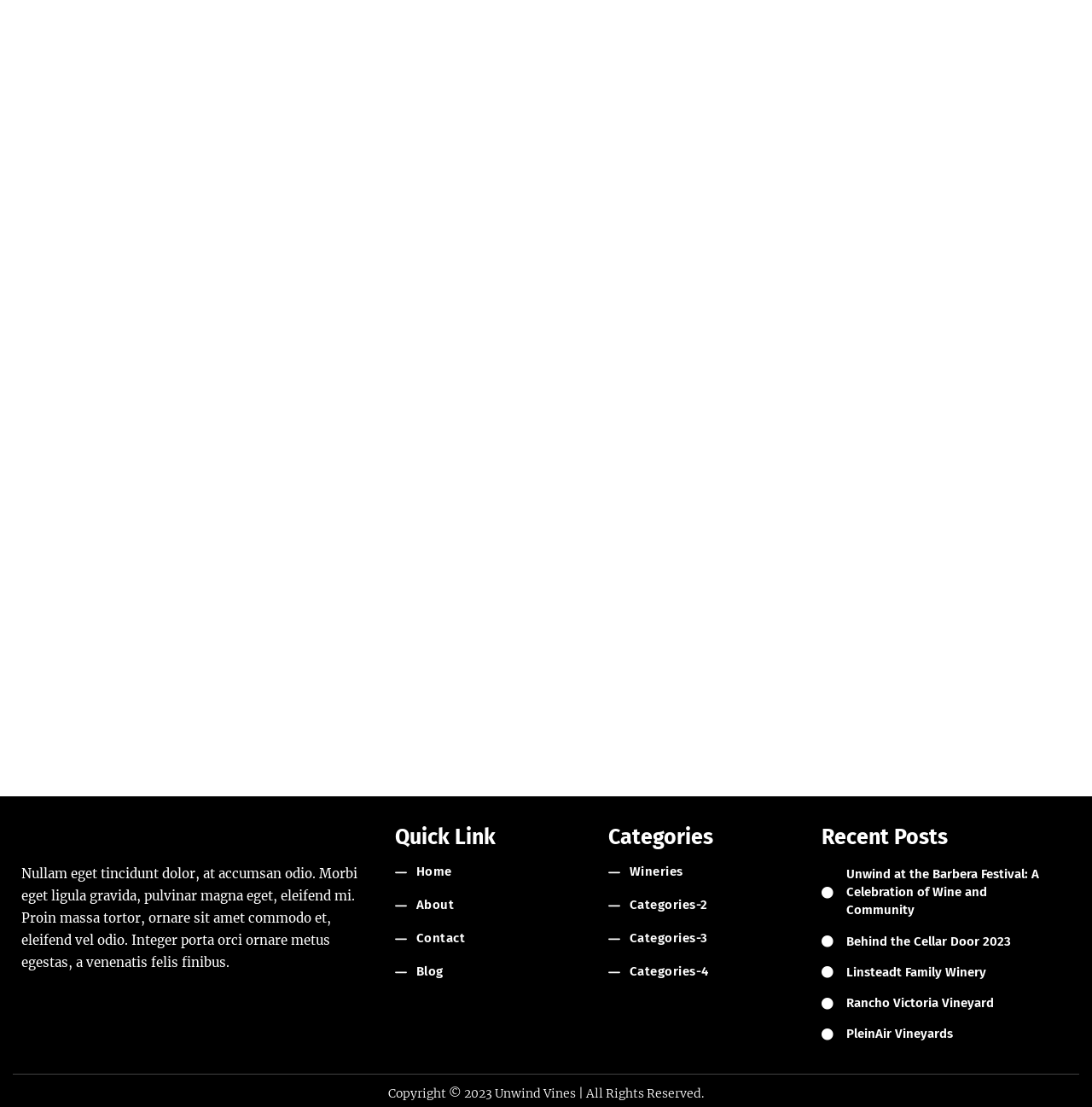Please locate the bounding box coordinates of the element that should be clicked to complete the given instruction: "visit Wineries".

[0.557, 0.782, 0.736, 0.793]